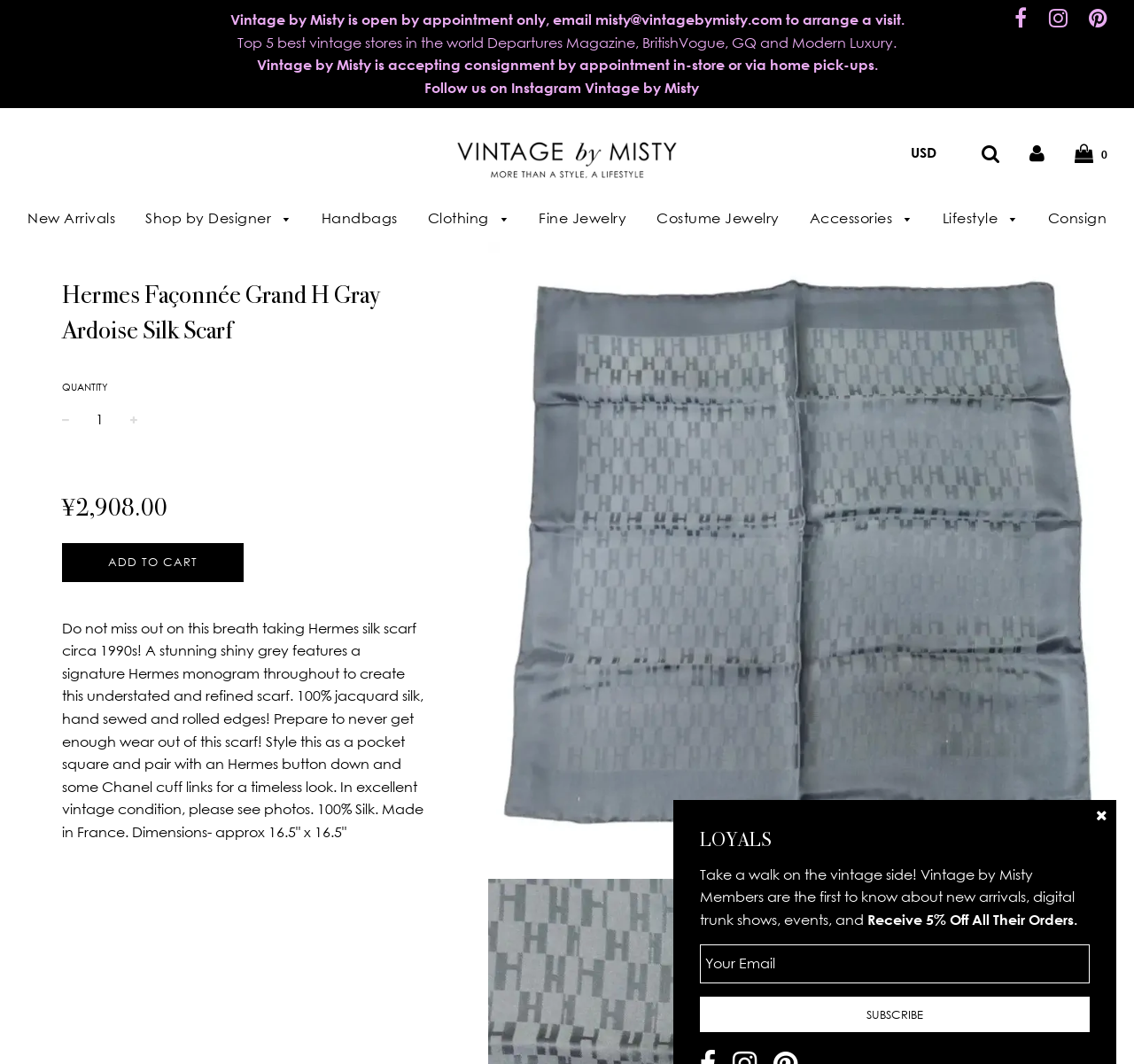Identify the bounding box for the UI element that is described as follows: "New Arrivals".

[0.012, 0.186, 0.113, 0.224]